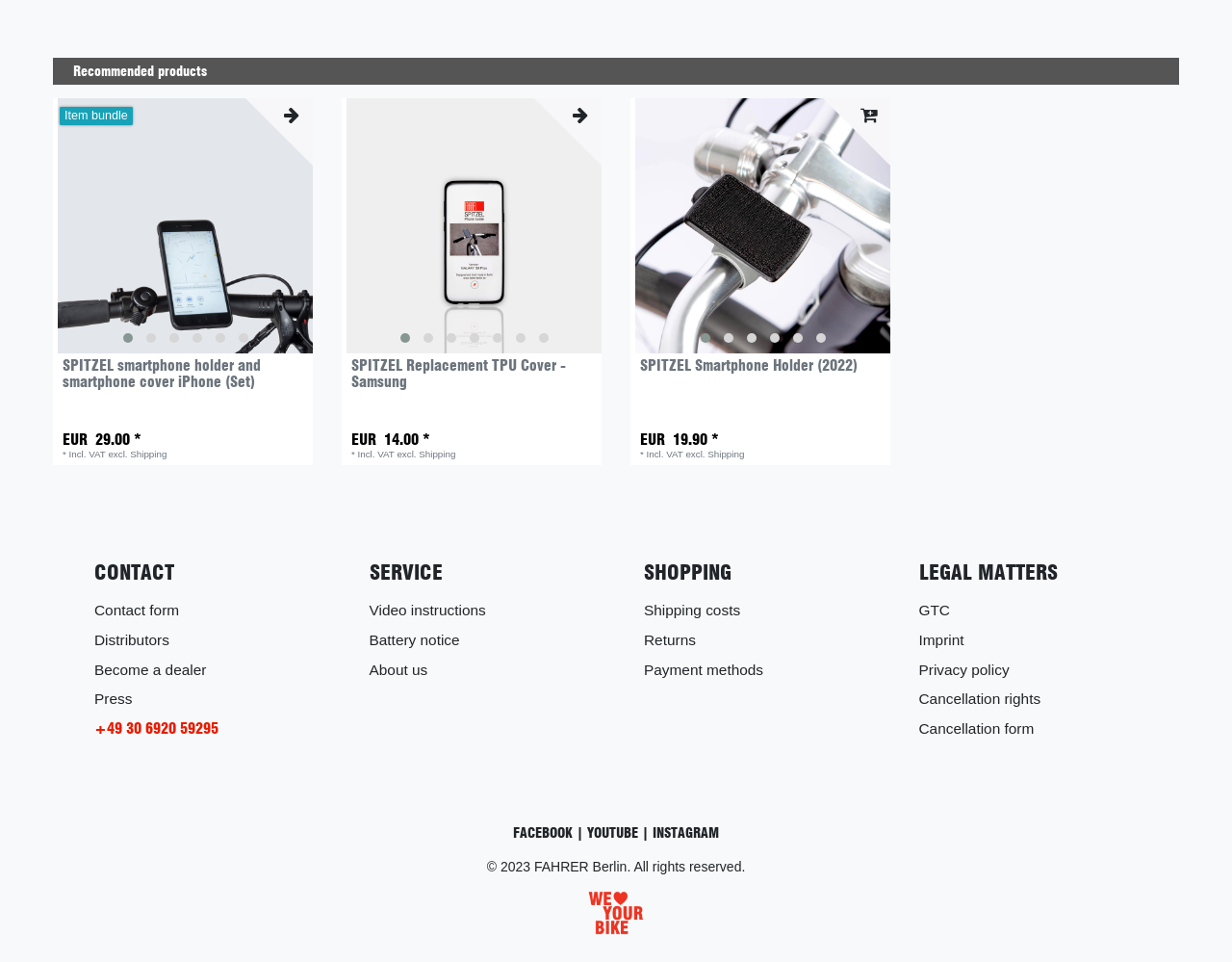What is the price of the SPITZEL smartphone holder and smartphone cover iPhone?
Please provide a comprehensive answer based on the information in the image.

I found a link element with the text 'SPITZEL smartphone holder and smartphone cover iPhone (Set)' and a StaticText element with the text 'EUR 29.00 *' nearby, indicating that the price of this product is EUR 29.00.